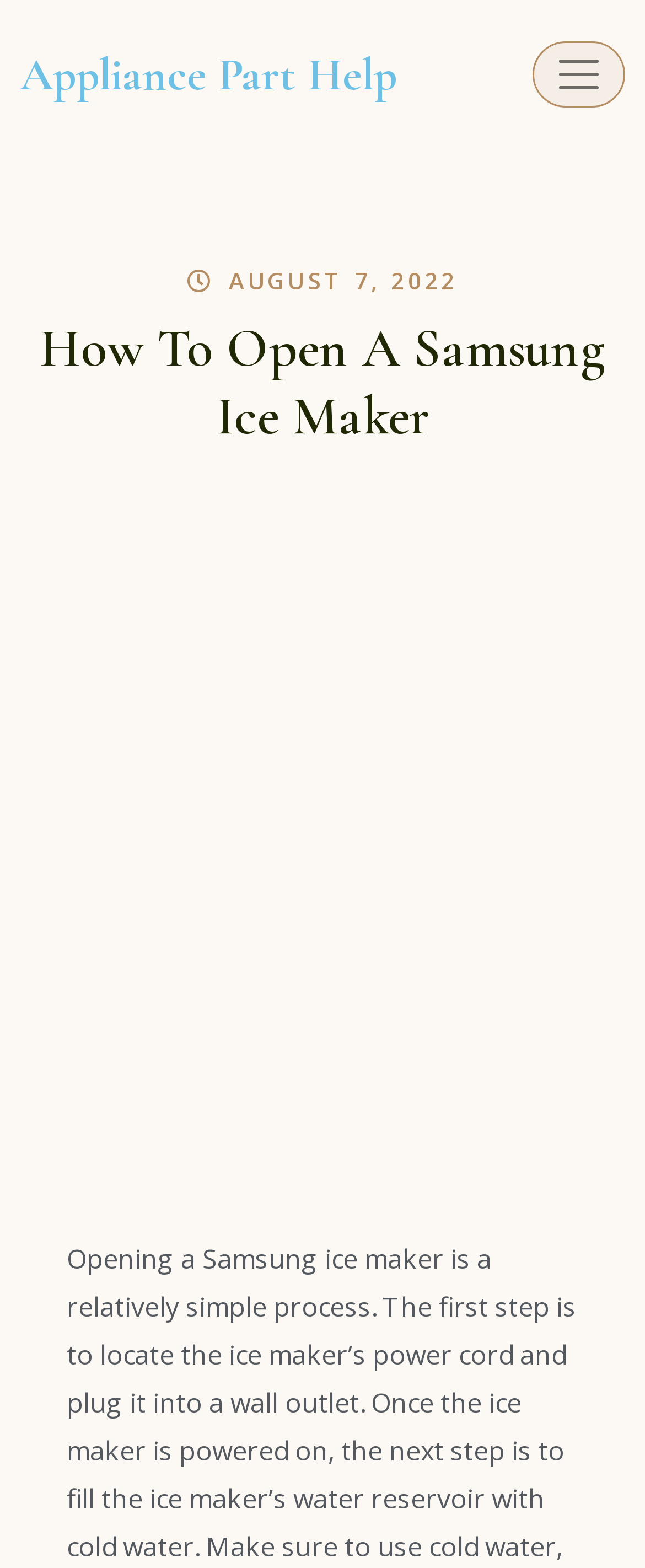Provide an in-depth description of the elements and layout of the webpage.

The webpage is about providing instructions on how to open a Samsung ice maker. At the top left of the page, there is a heading that reads "Appliance Part Help" with a link to the same title. Next to it, on the top right, is a button labeled "Toggle navigation" that controls a navigation menu.

Below the top section, there is a header area that spans the entire width of the page. Within this header, there is a static text element displaying the date "AUGUST 7, 2022" positioned roughly in the middle. To the left of the date, there is a heading that reads "How To Open A Samsung Ice Maker", which is the main title of the webpage.

Taking up the majority of the page's content area is an iframe, which is likely an advertisement. It occupies the entire width and most of the height of the page, starting from the bottom of the header area.